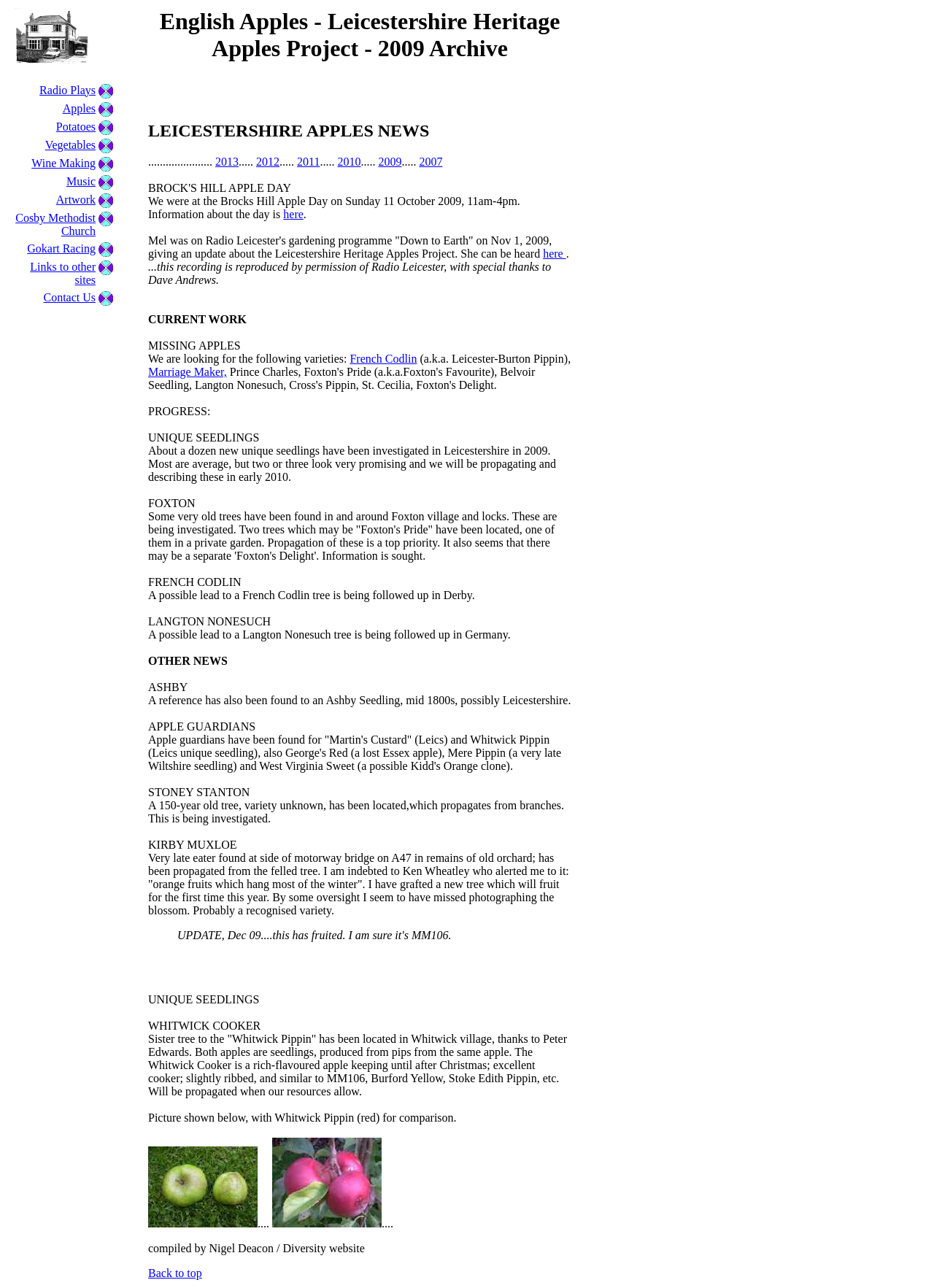Please find and generate the text of the main header of the webpage.

English Apples - Leicestershire Heritage Apples Project - 2009 Archive